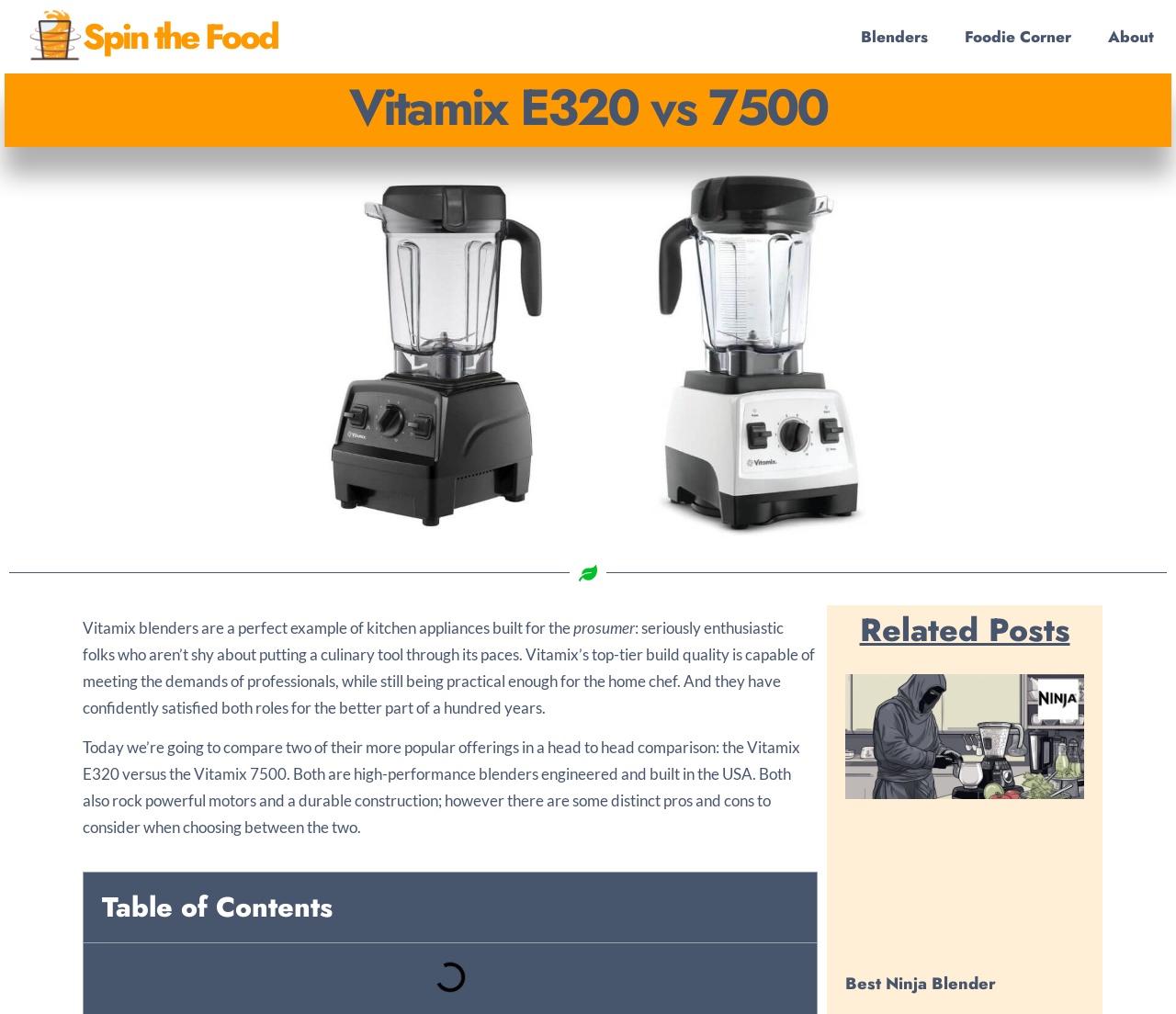How many popular offerings are being compared in this article?
Provide an in-depth and detailed answer to the question.

The article is comparing two popular offerings from Vitamix, which are the Vitamix E320 and the Vitamix 7500, both of which are high-performance blenders.